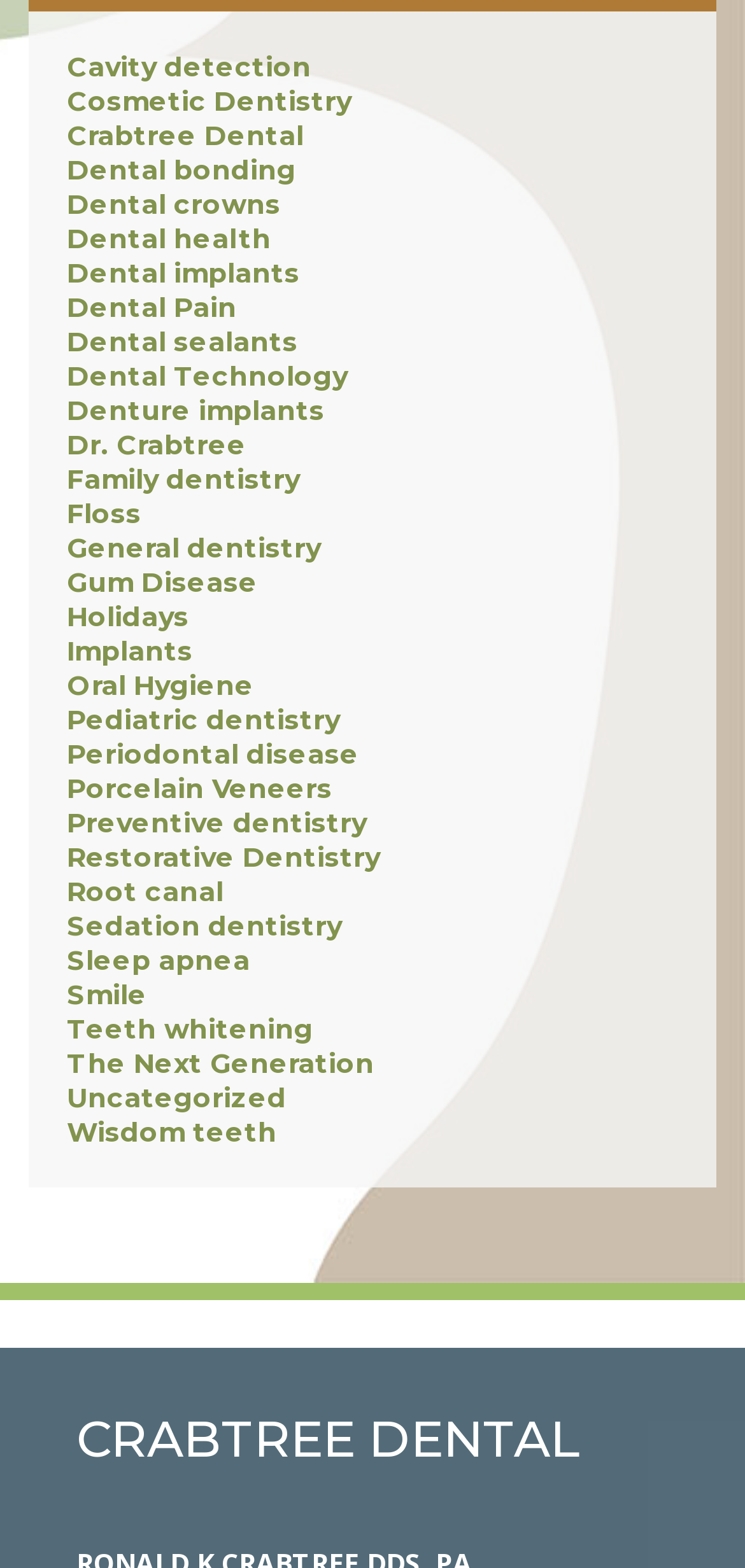Specify the bounding box coordinates of the area that needs to be clicked to achieve the following instruction: "Click on Cavity detection".

[0.09, 0.032, 0.418, 0.053]